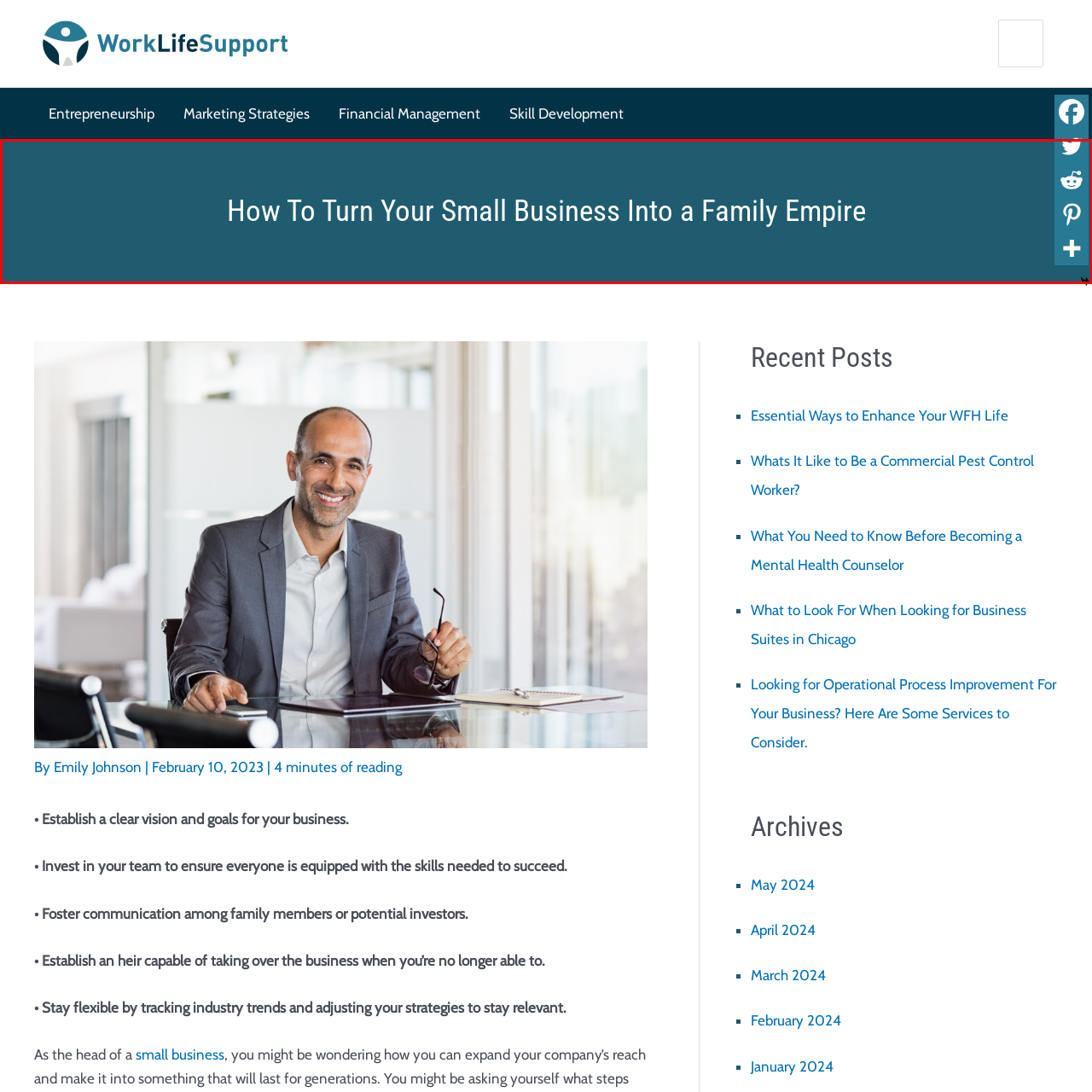Inspect the picture enclosed by the red border, Does the design of the image appear modern? Provide your answer as a single word or phrase.

Yes